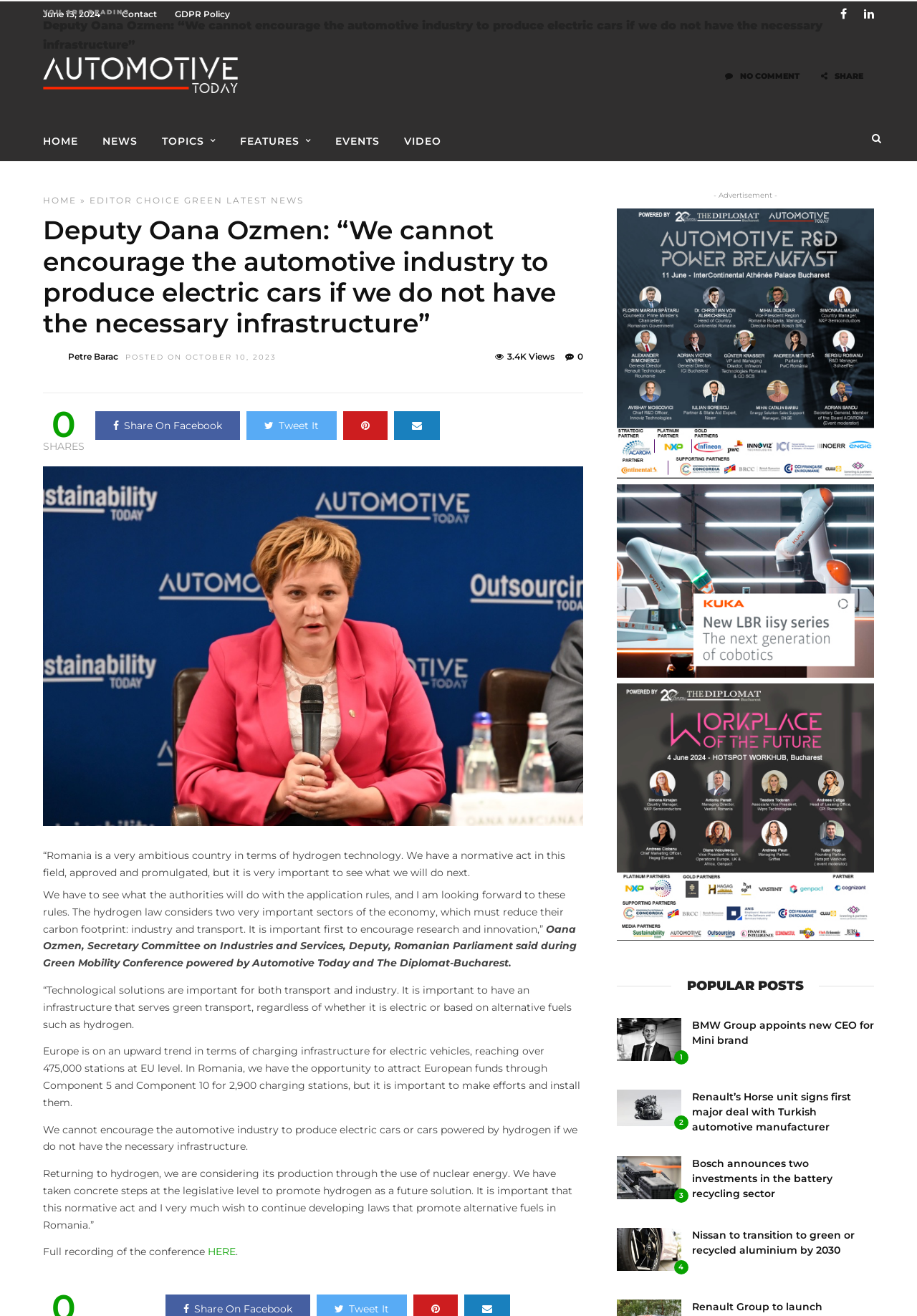Please mark the bounding box coordinates of the area that should be clicked to carry out the instruction: "View the 'BMW Group appoints new CEO for Mini brand' article".

[0.754, 0.774, 0.953, 0.796]